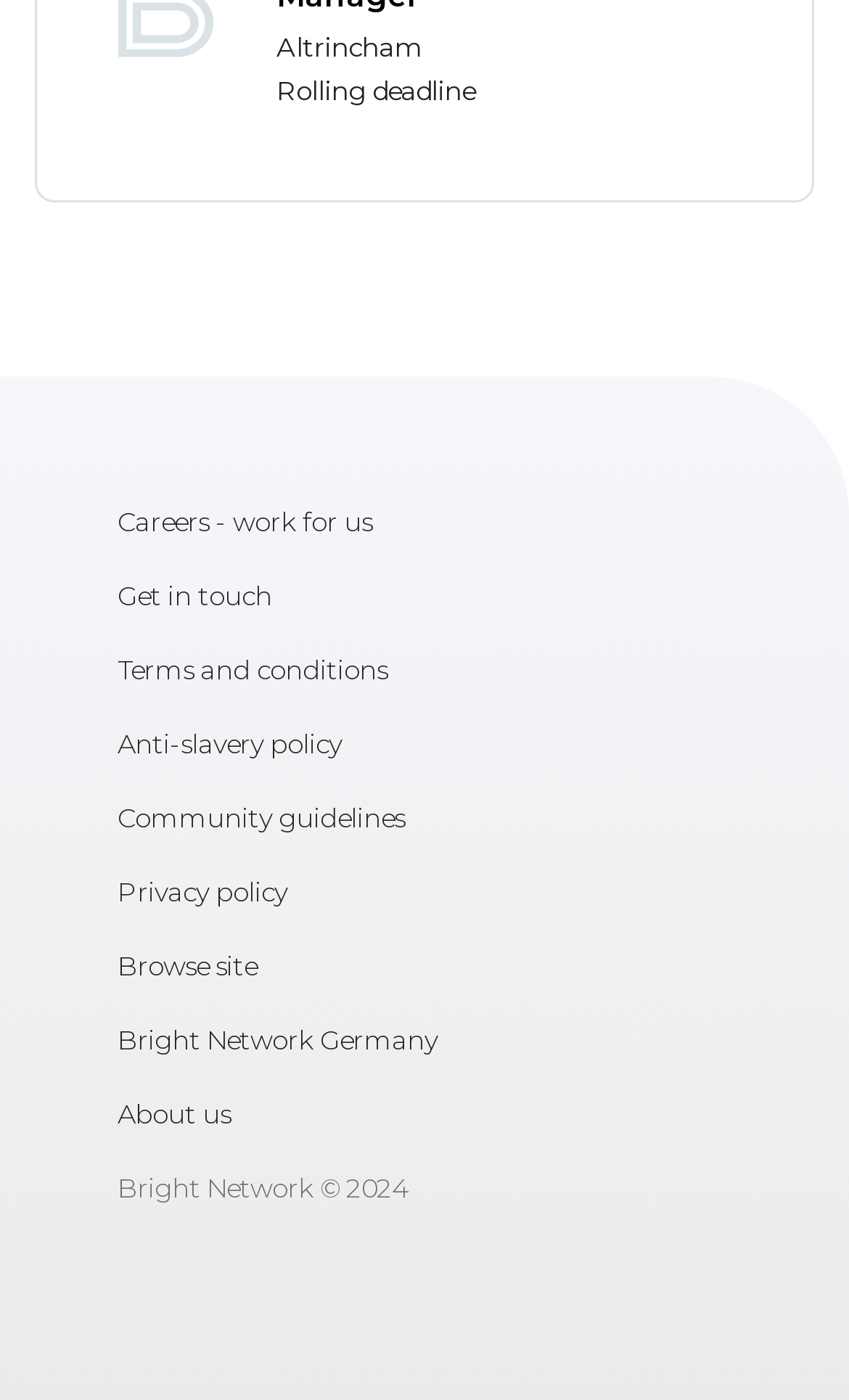Bounding box coordinates are given in the format (top-left x, top-left y, bottom-right x, bottom-right y). All values should be floating point numbers between 0 and 1. Provide the bounding box coordinate for the UI element described as: Bright Network Germany

[0.138, 0.717, 0.923, 0.77]